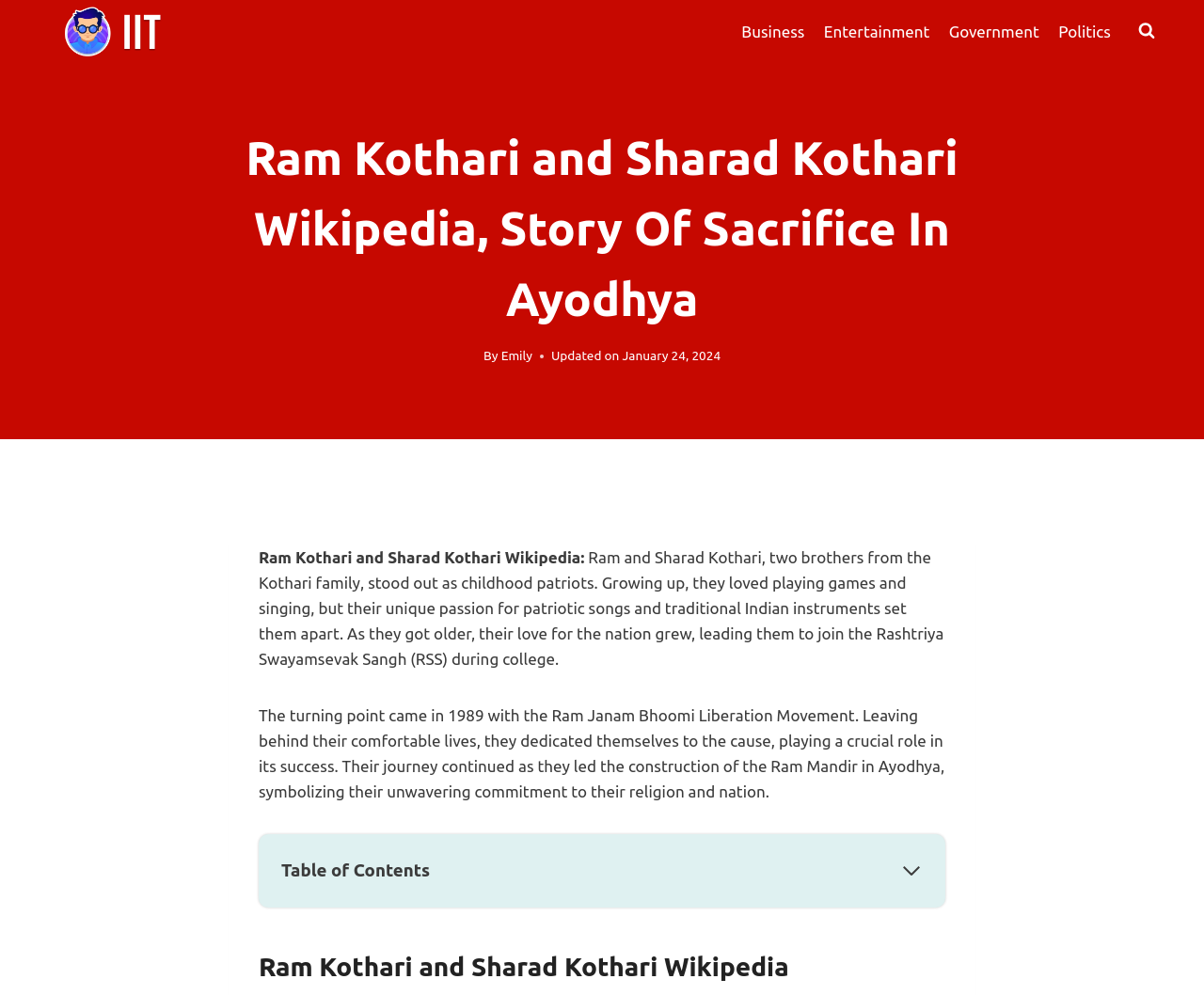Explain the contents of the webpage comprehensively.

This webpage is about Ram Kothari and Sharad Kothari, two brothers from the Kothari family, and their story of sacrifice in Ayodhya. At the top left corner, there is an IIT Notable Alumni logo. Below it, there is a primary navigation menu with links to different categories such as Business, Entertainment, Government, and Politics. On the top right corner, there is a button to view the search form.

The main content of the webpage starts with a heading that repeats the title of the webpage. Below the heading, there is a byline with the author's name, Emily, and the date of update, January 24, 2024. The main text describes the brothers' childhood, their passion for patriotic songs and traditional Indian instruments, and their involvement with the Rashtriya Swayamsevak Sangh (RSS) during college. The text also highlights their crucial role in the Ram Janam Bhoomi Liberation Movement and the construction of the Ram Mandir in Ayodhya.

Below the main text, there is a table of contents navigation menu with links to different sections of the webpage, including Ram Kothari and Sharad Kothari Wikipedia, Ram Kothari and Sharad Kothari Birth Place, Joining RSS and the Ram Janam Bhoomi Movement, and Ram and Sharad's Role in Ayodhya. The table of contents menu can be expanded or collapsed using a button.